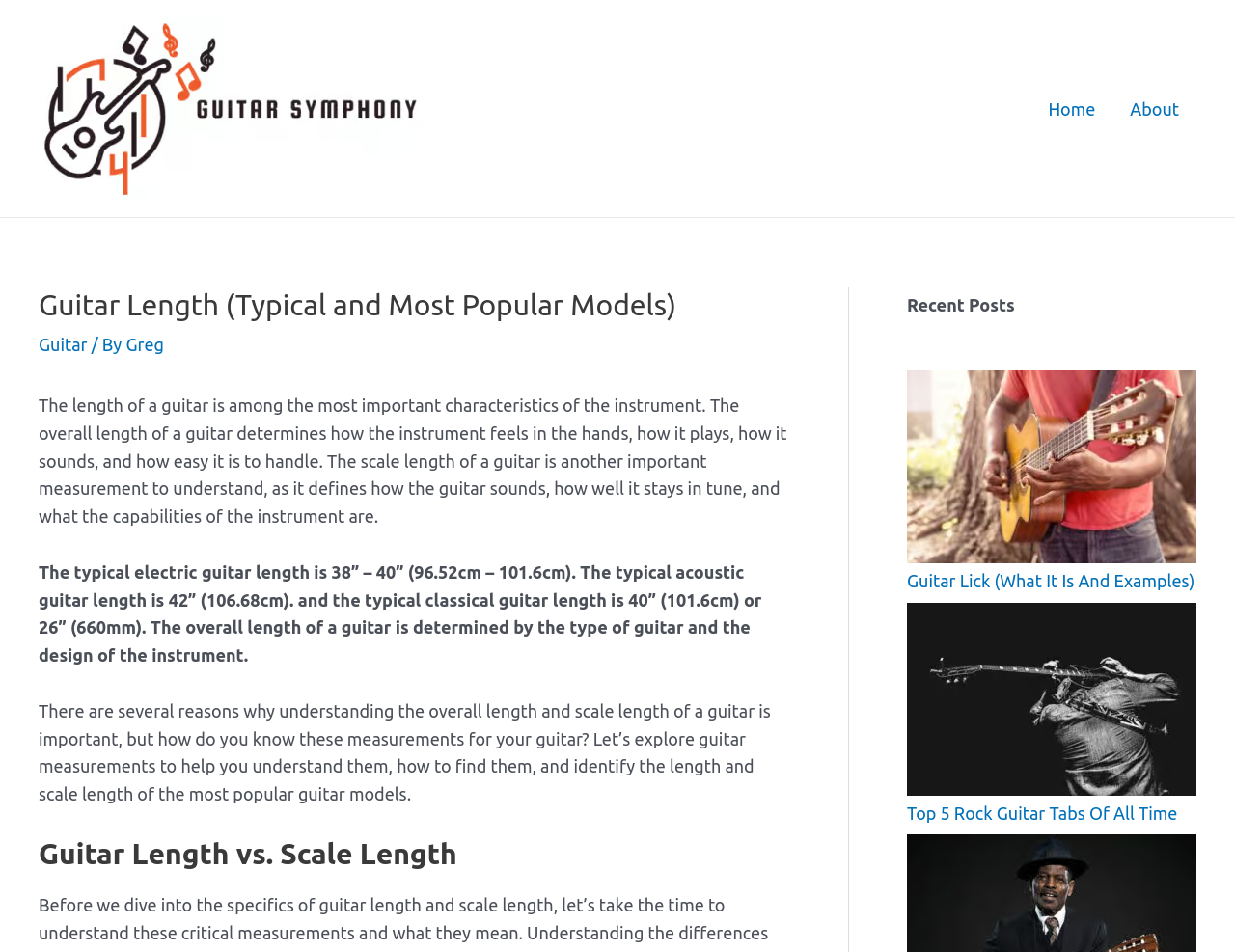Please determine the headline of the webpage and provide its content.

Guitar Length (Typical and Most Popular Models)